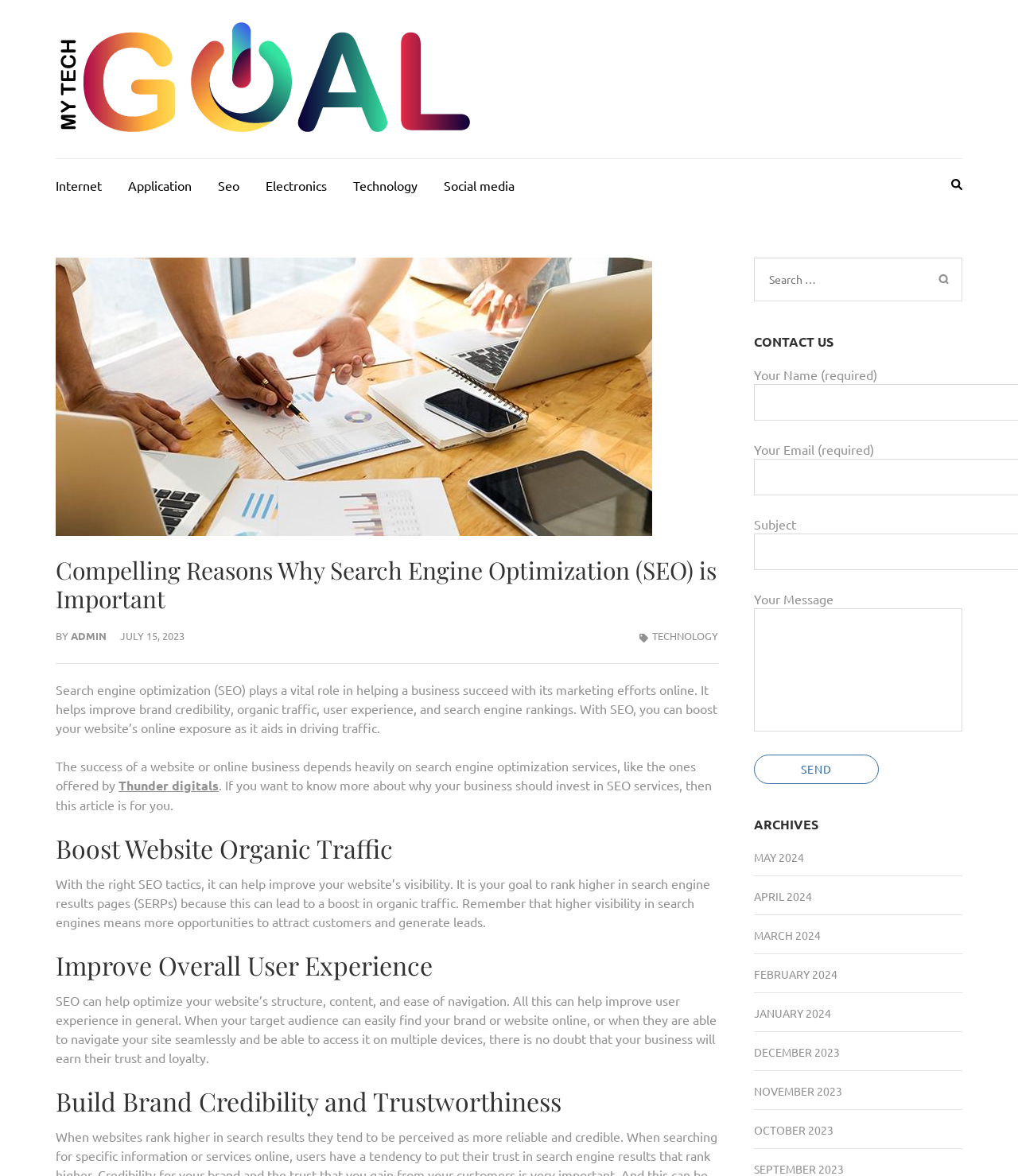Identify and extract the main heading from the webpage.

Compelling Reasons Why Search Engine Optimization (SEO) is Important